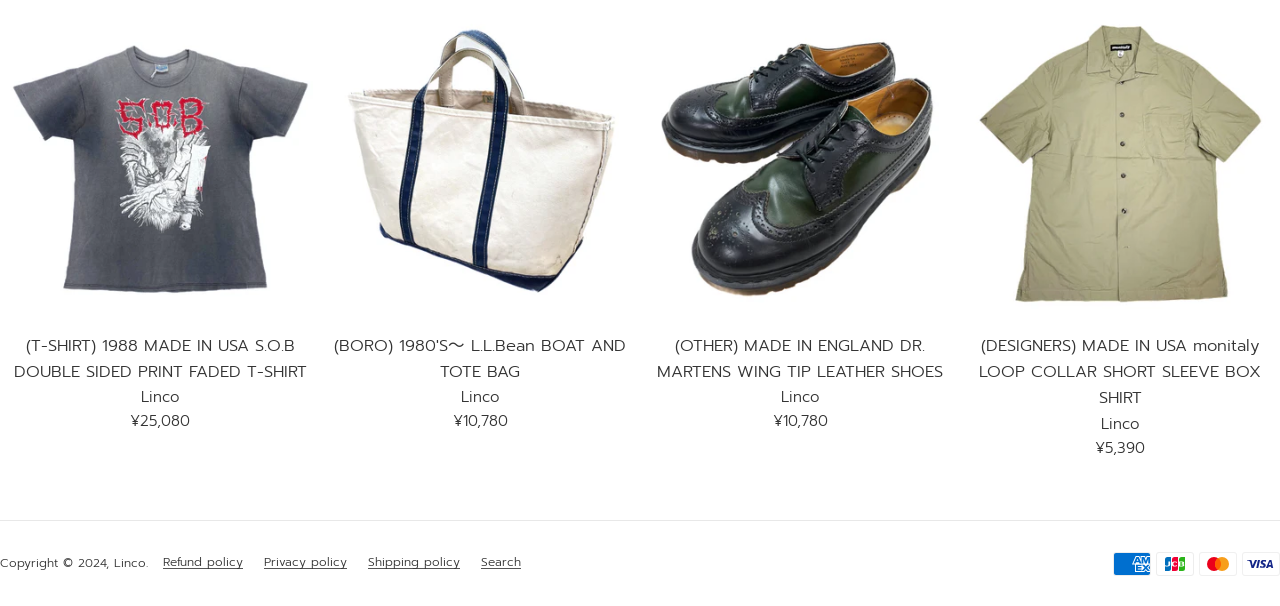Please identify the bounding box coordinates of the element's region that should be clicked to execute the following instruction: "Search for something". The bounding box coordinates must be four float numbers between 0 and 1, i.e., [left, top, right, bottom].

None